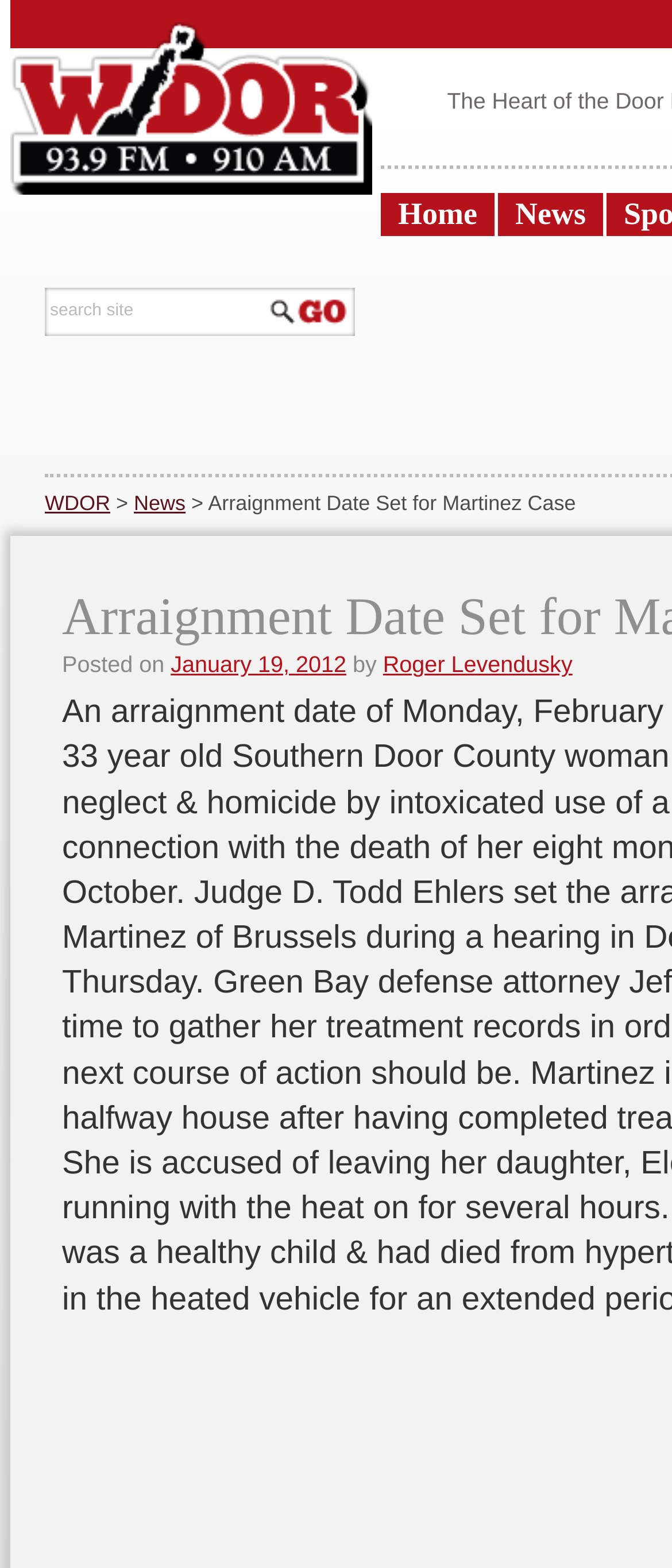What is the subject of the news article?
Kindly offer a comprehensive and detailed response to the question.

The subject of the news article can be found in the title of the article, which says 'Arraignment Date Set for Martinez Case'.